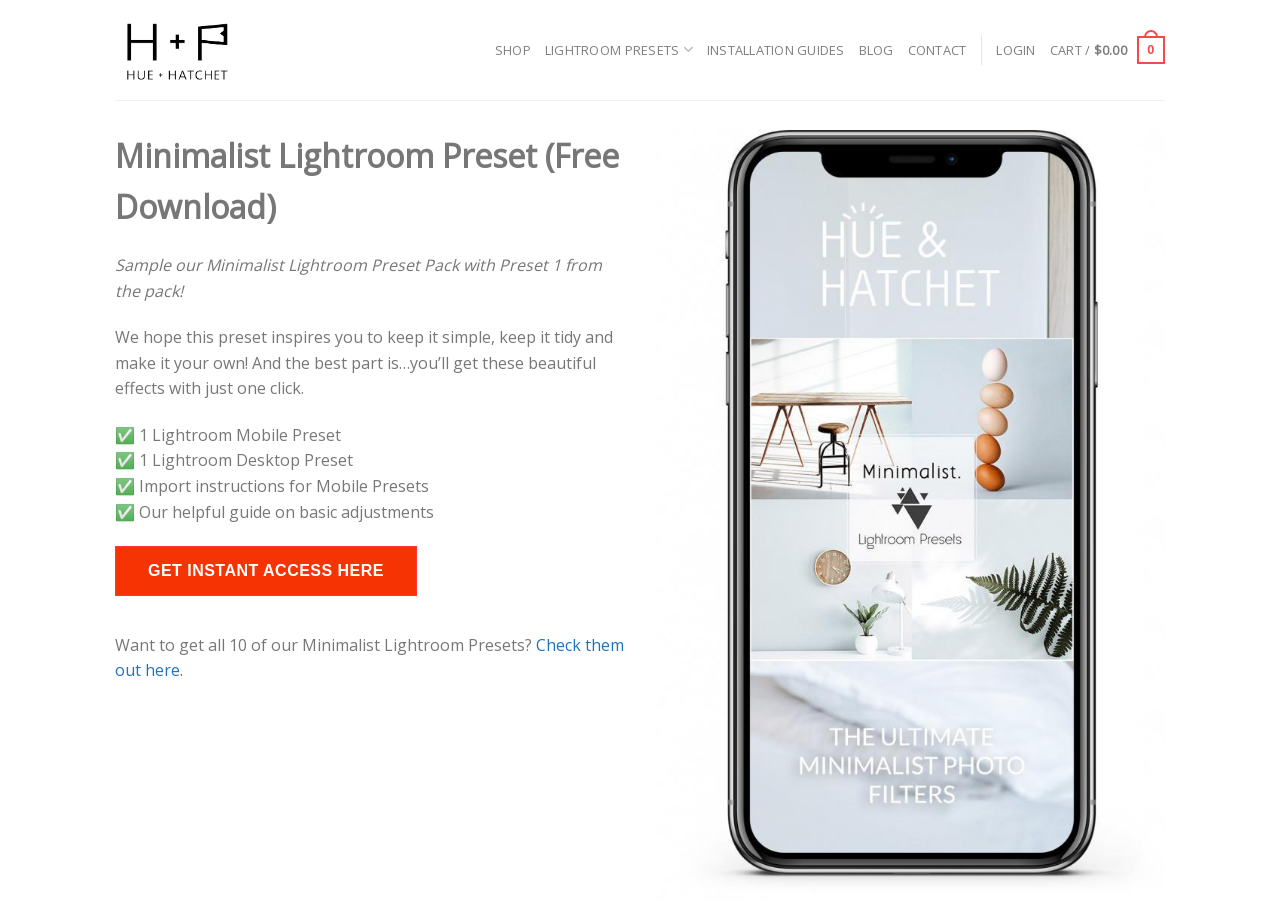Highlight the bounding box coordinates of the region I should click on to meet the following instruction: "Click on the 'Check them out here' link".

[0.09, 0.69, 0.488, 0.742]